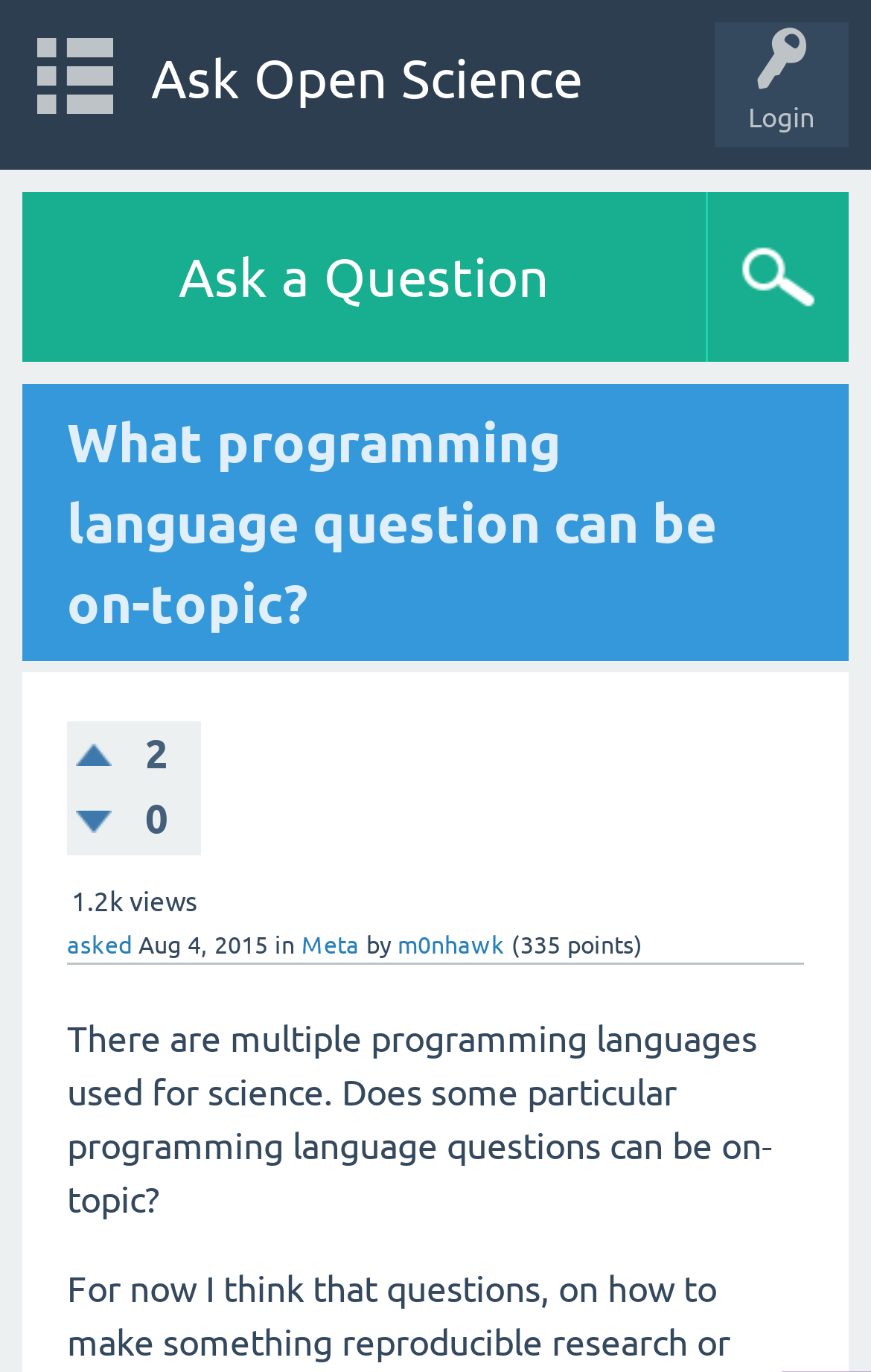Using the provided description Ask Open Science, find the bounding box coordinates for the UI element. Provide the coordinates in (top-left x, top-left y, bottom-right x, bottom-right y) format, ensuring all values are between 0 and 1.

[0.173, 0.016, 0.668, 0.096]